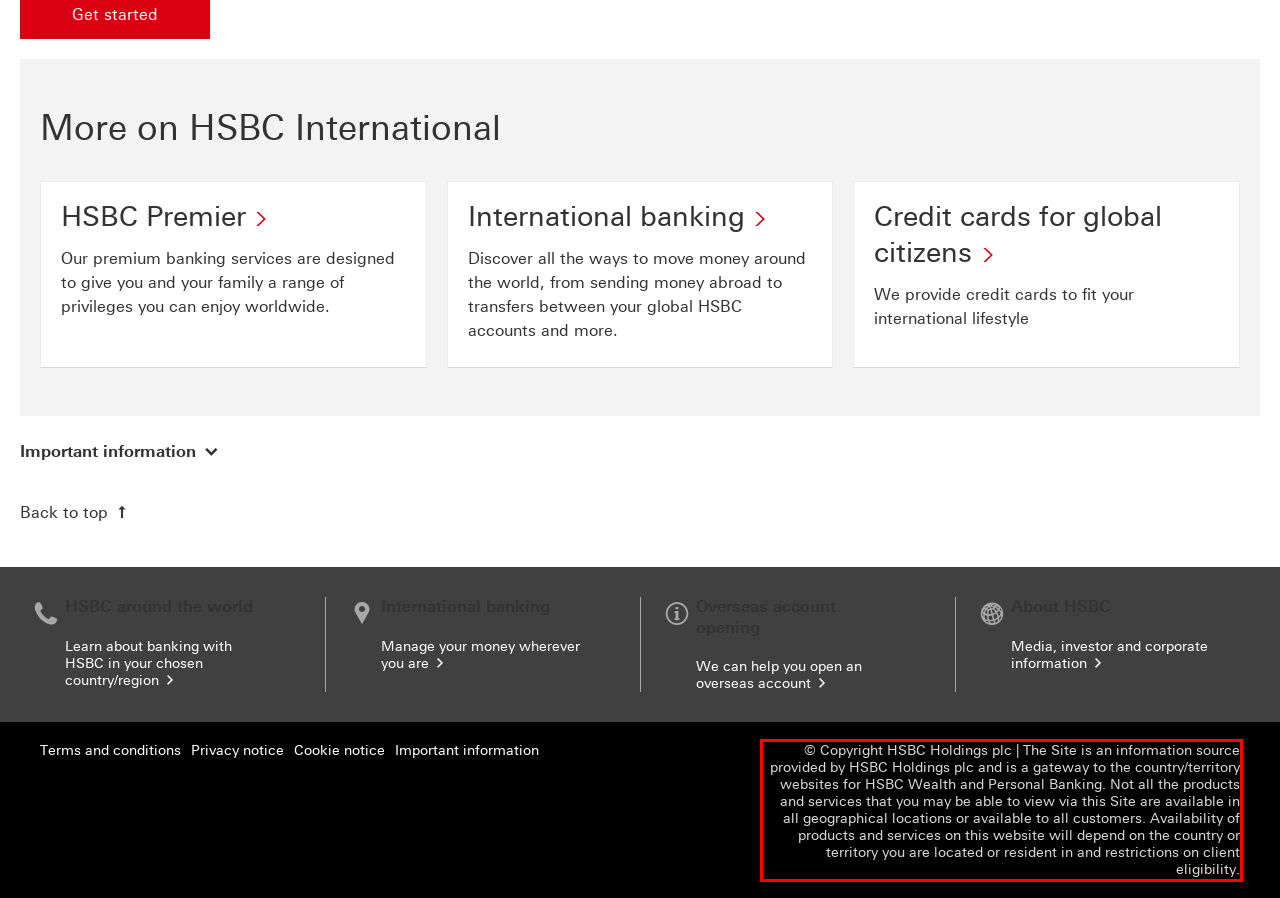Please look at the screenshot provided and find the red bounding box. Extract the text content contained within this bounding box.

© Copyright HSBC Holdings plc | The Site is an information source provided by HSBC Holdings plc and is a gateway to the country/territory websites for HSBC Wealth and Personal Banking. Not all the products and services that you may be able to view via this Site are available in all geographical locations or available to all customers. Availability of products and services on this website will depend on the country or territory you are located or resident in and restrictions on client eligibility.